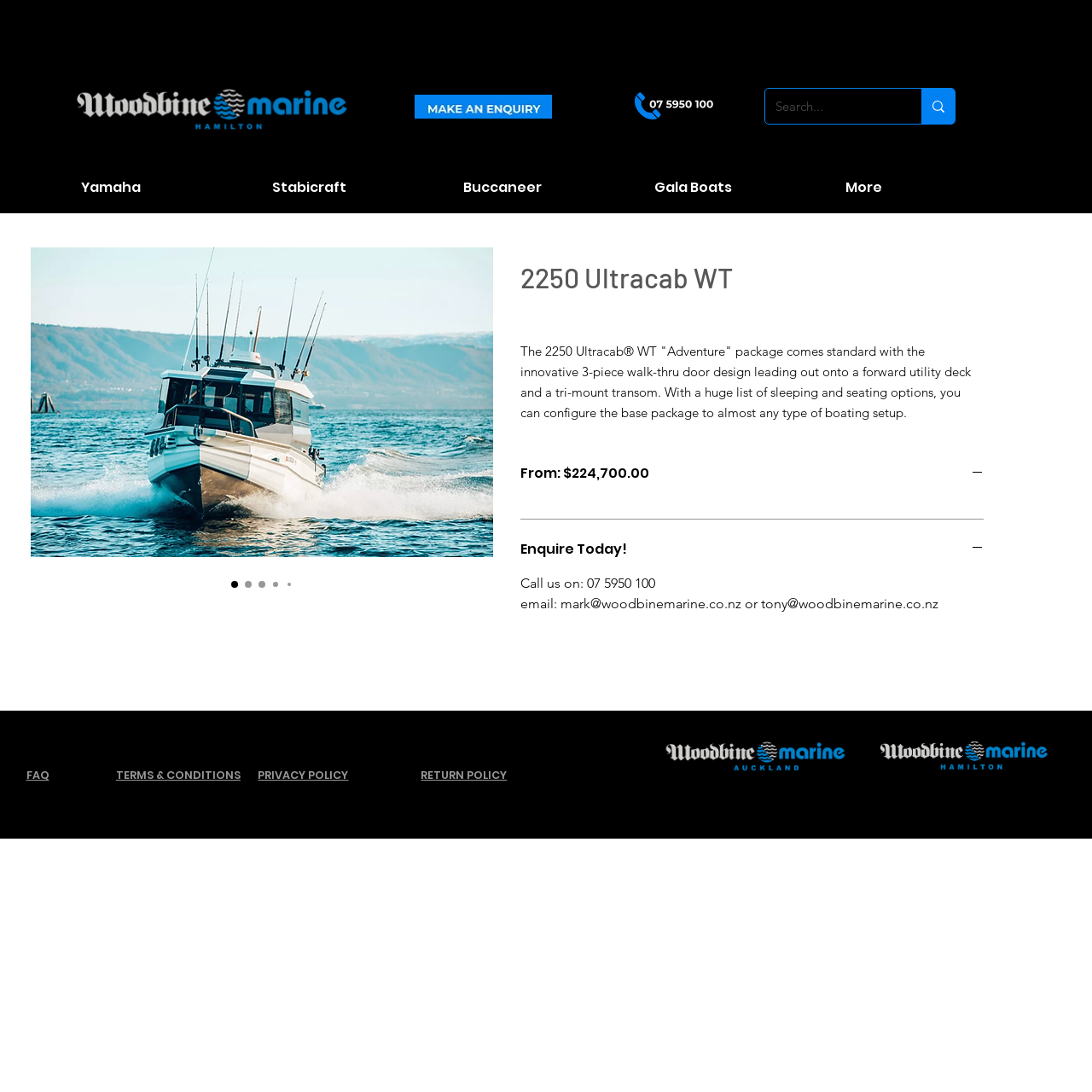Generate the title text from the webpage.

2250 Ultracab WT